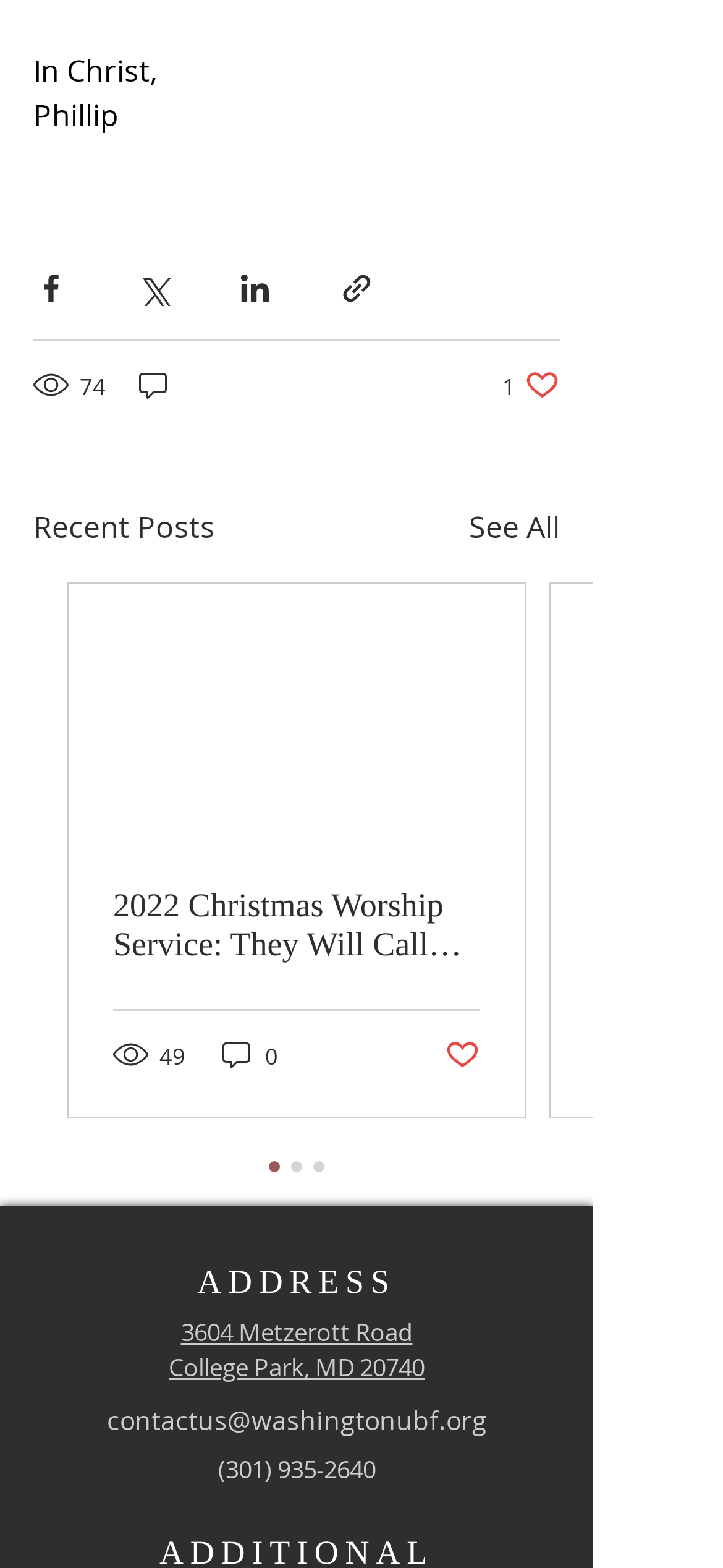Please identify the bounding box coordinates of the element that needs to be clicked to execute the following command: "View recent posts". Provide the bounding box using four float numbers between 0 and 1, formatted as [left, top, right, bottom].

[0.046, 0.322, 0.297, 0.351]